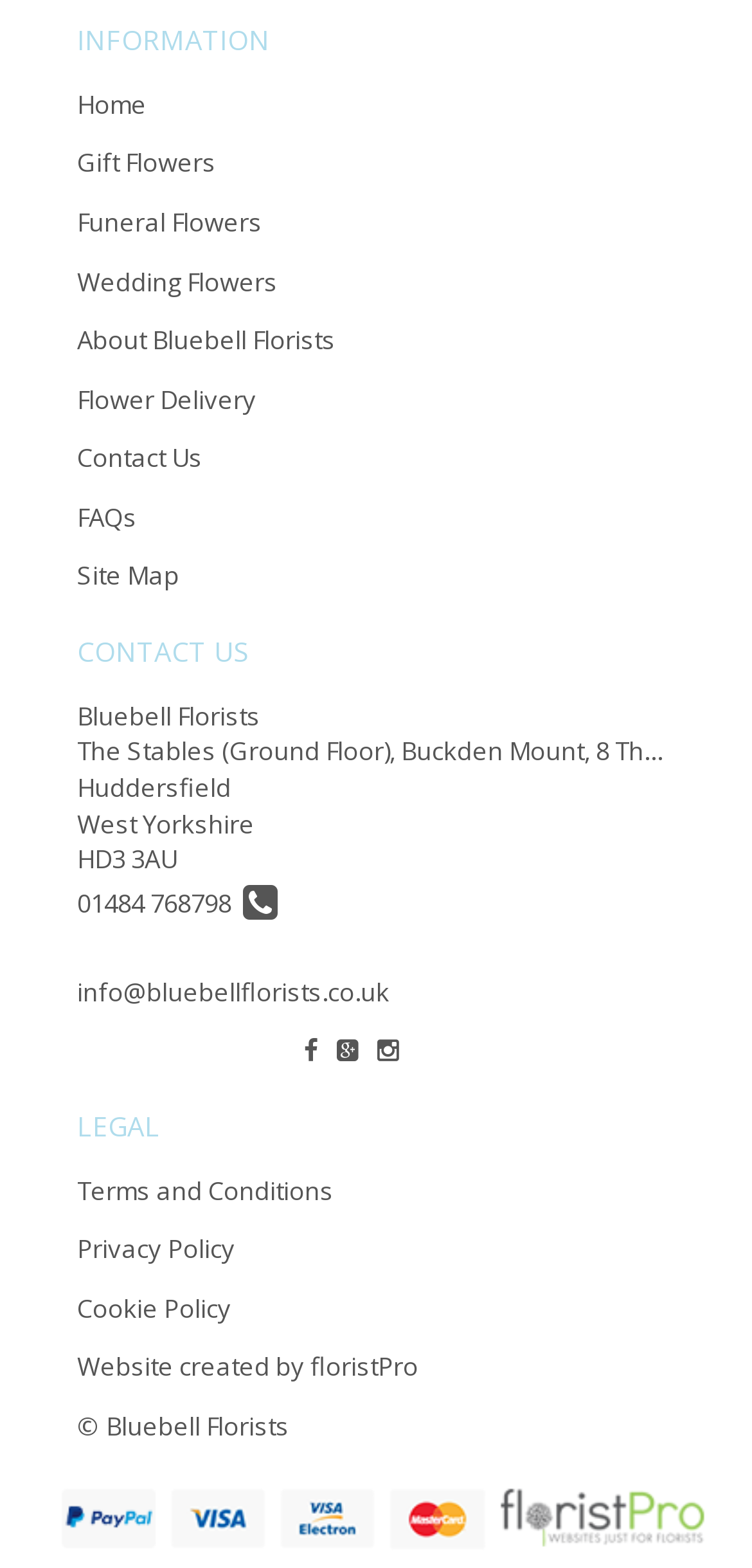Kindly determine the bounding box coordinates of the area that needs to be clicked to fulfill this instruction: "Check FAQs".

[0.103, 0.318, 0.182, 0.341]